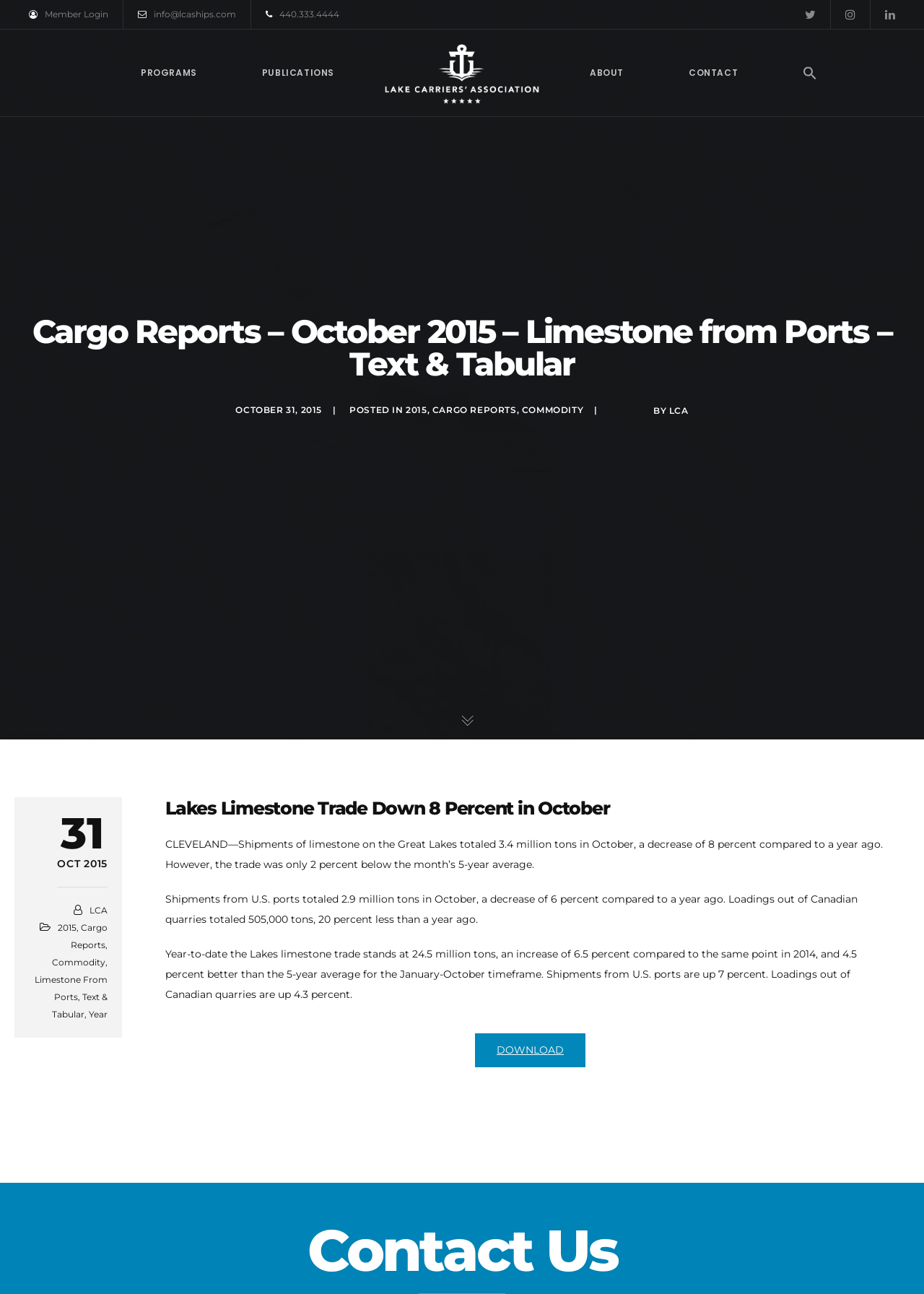Please examine the image and provide a detailed answer to the question: What type of reports are available on this webpage?

I found the answer by looking at the heading 'Cargo Reports – October 2015 – Limestone from Ports – Text & Tabular' on the webpage. This heading suggests that the webpage provides cargo reports.